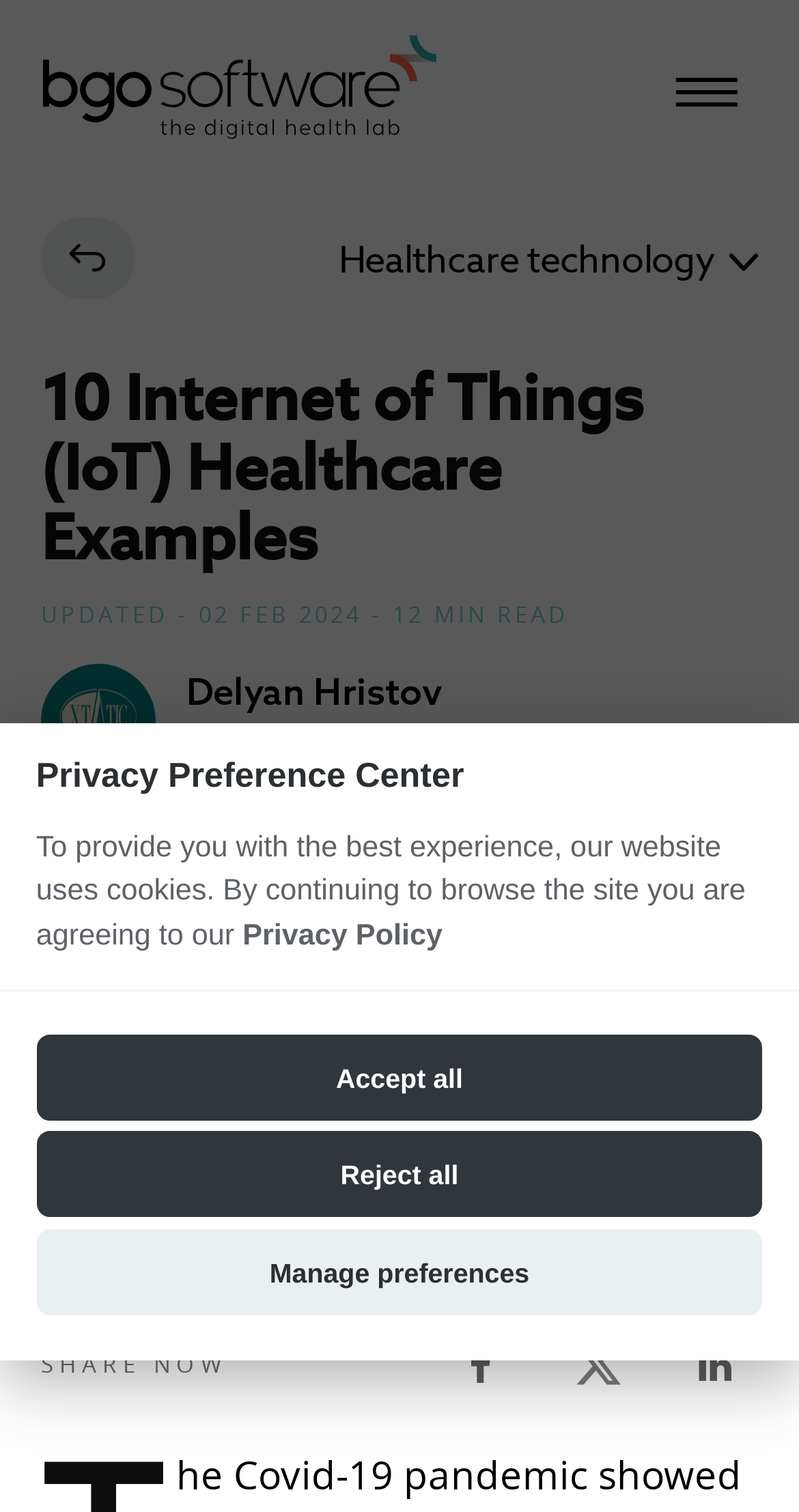Create a detailed narrative describing the layout and content of the webpage.

This webpage is about the Internet of Things (IoT) in healthcare, featuring 10 examples of wearable or integrated devices for monitoring or helping patients with their medical conditions. 

At the top left of the page, there is a logo image, and to its right, a website menu is located. Below the logo, there is a link with a small image next to it. 

The main title "10 Internet of Things (IoT) Healthcare Examples" is prominently displayed in the middle of the page, with an image on its right side. 

Below the title, there is a text "UPDATED - 02 FEB 2024 - 12 MIN READ" indicating when the article was updated and how long it takes to read. 

To the left of this text, there is an image of "XTATIC HEALTH", and next to it, the author's name "Delyan Hristov" and his title "Copywriter & Co-founder XTATIC HEALTH" are displayed. 

The main content of the webpage is an article with the same title as the main title, which is represented by a large image that spans almost the entire width of the page. 

At the bottom of the page, there are social media sharing buttons for Facebook, Twitter, and LinkedIn, each with its respective image and text. 

Additionally, a dialog box for "Privacy Preference Center" is located at the bottom of the page, which includes a heading, a description of the website's cookie policy, a link to the "Privacy Policy", and three buttons to manage preferences.